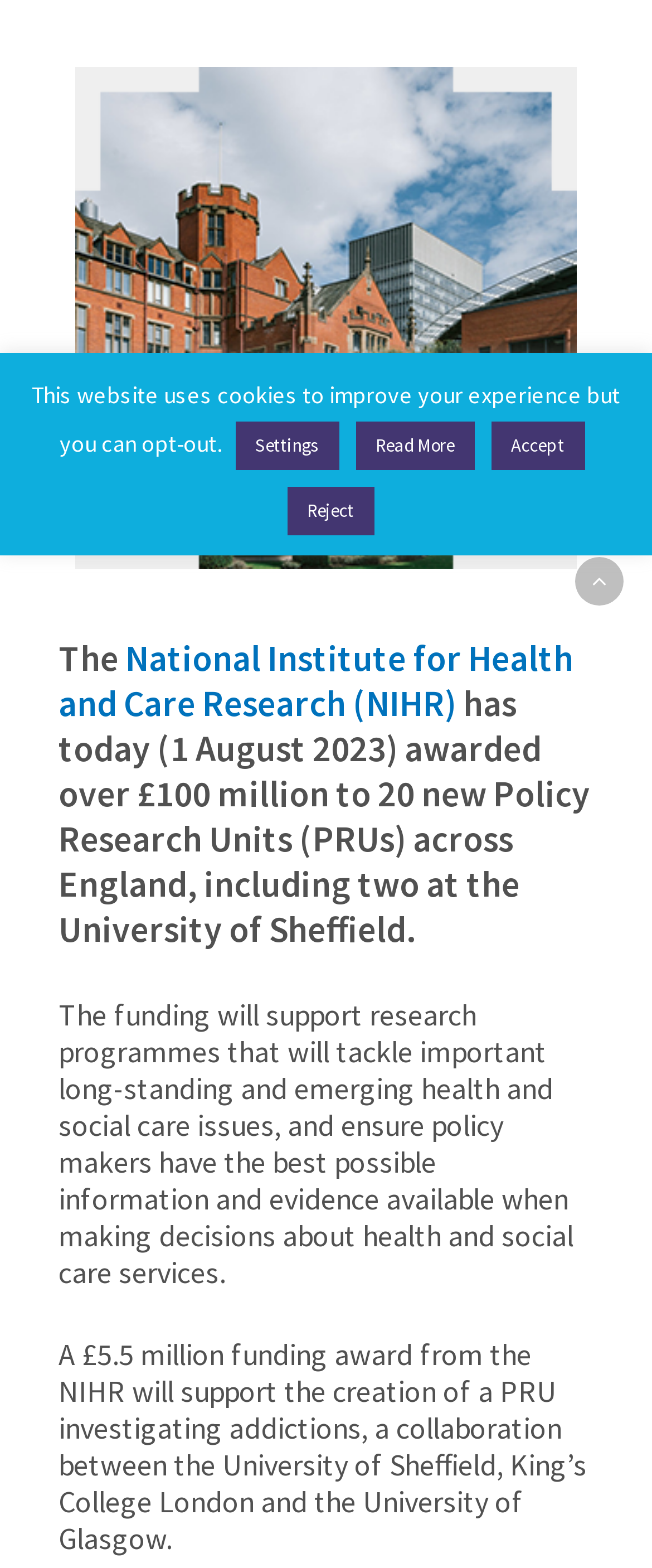Using the provided description Our Teams, find the bounding box coordinates for the UI element. Provide the coordinates in (top-left x, top-left y, bottom-right x, bottom-right y) format, ensuring all values are between 0 and 1.

[0.63, 0.019, 0.82, 0.041]